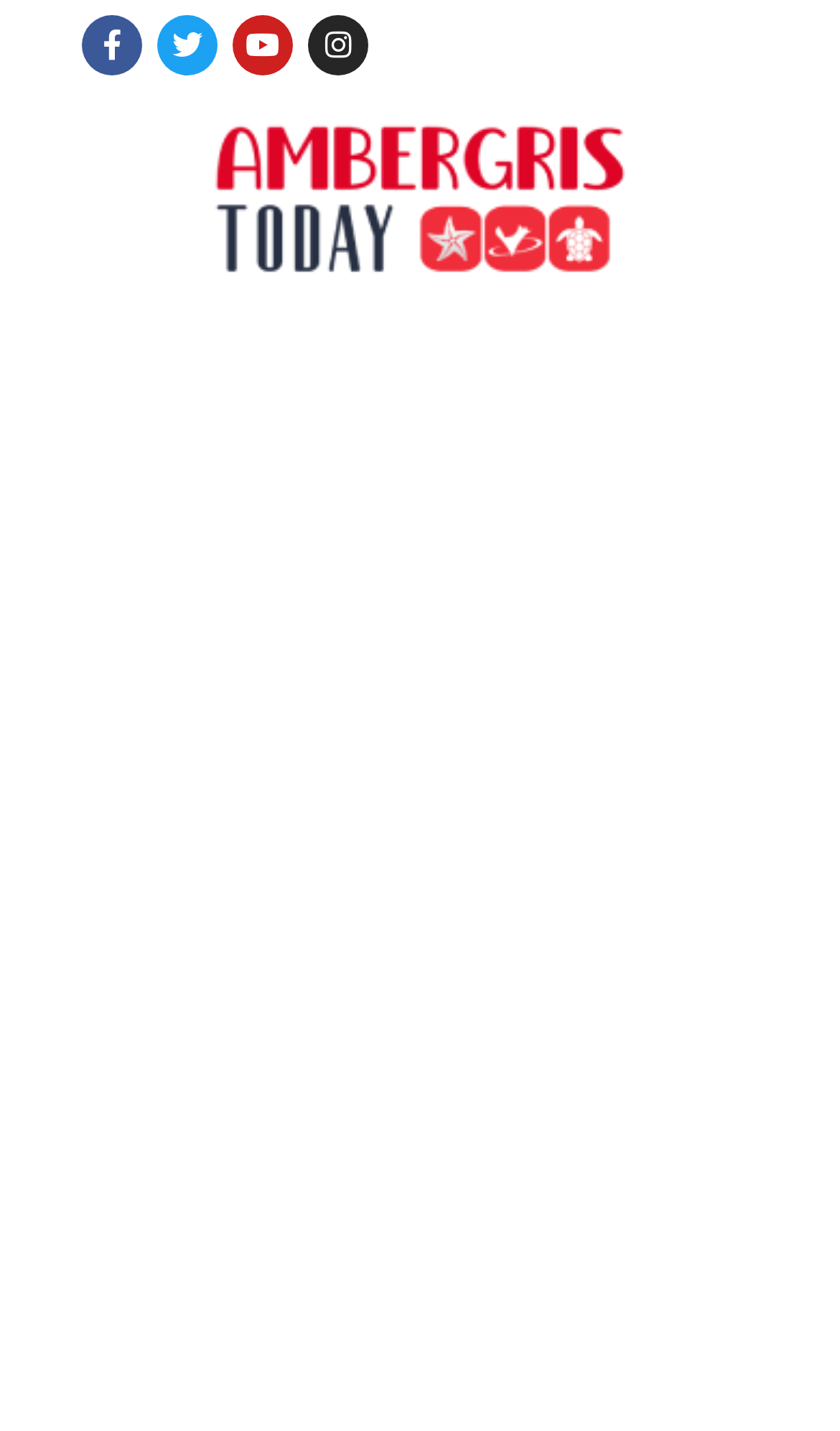What is the name of the website?
Refer to the screenshot and answer in one word or phrase.

Ambergris Today